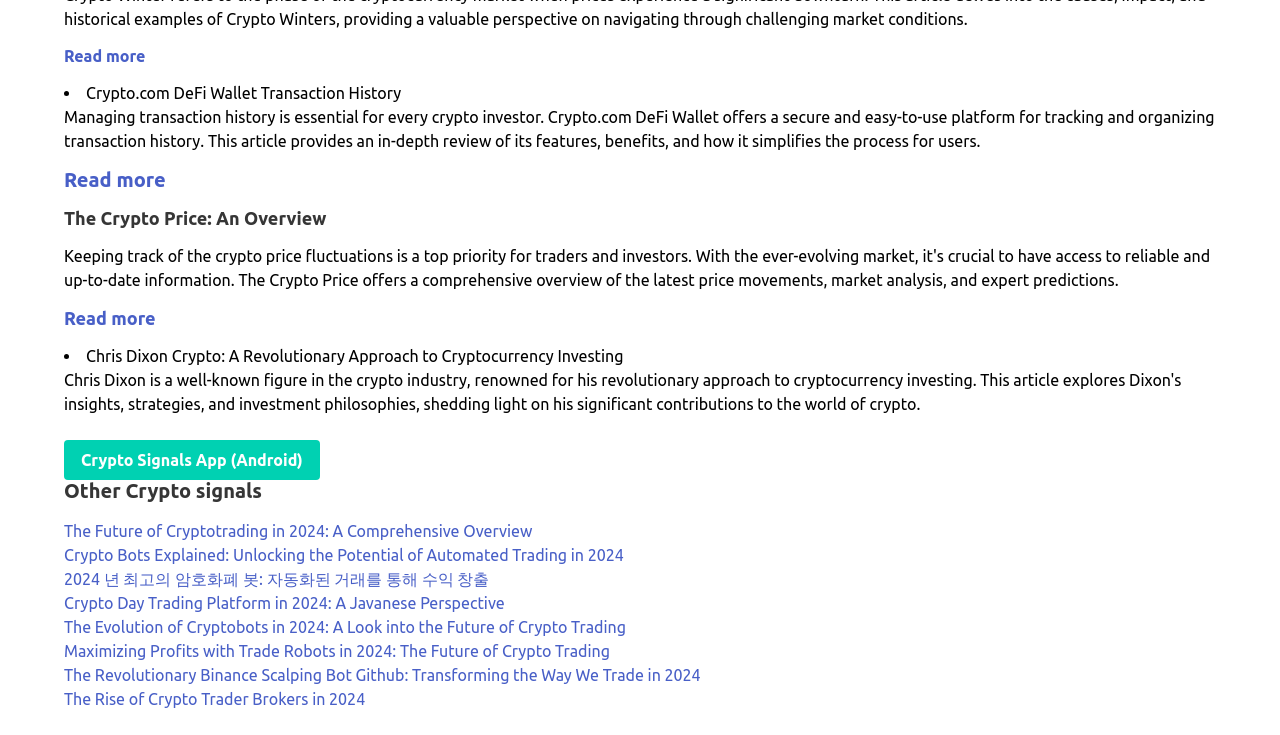Respond to the question below with a single word or phrase: What is the title of the second article?

The Crypto Price: An Overview